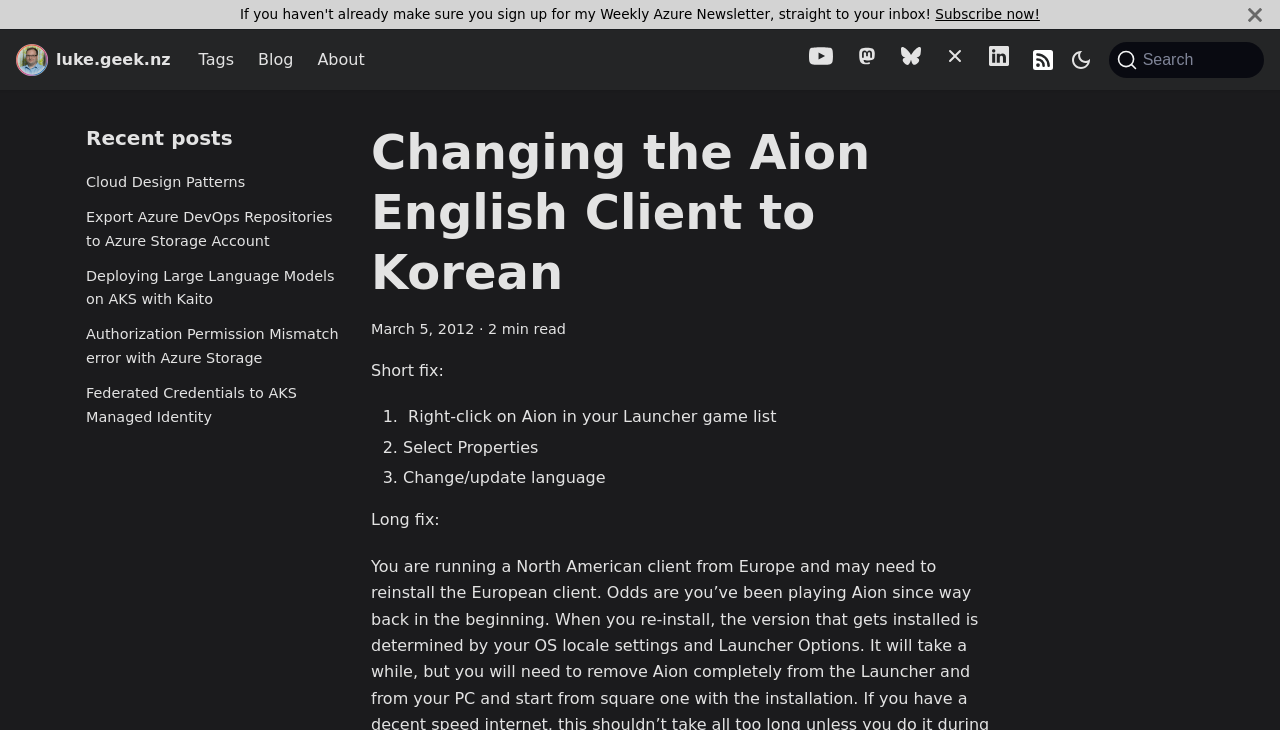Reply to the question with a single word or phrase:
What is the time required to read the blog post?

2 min